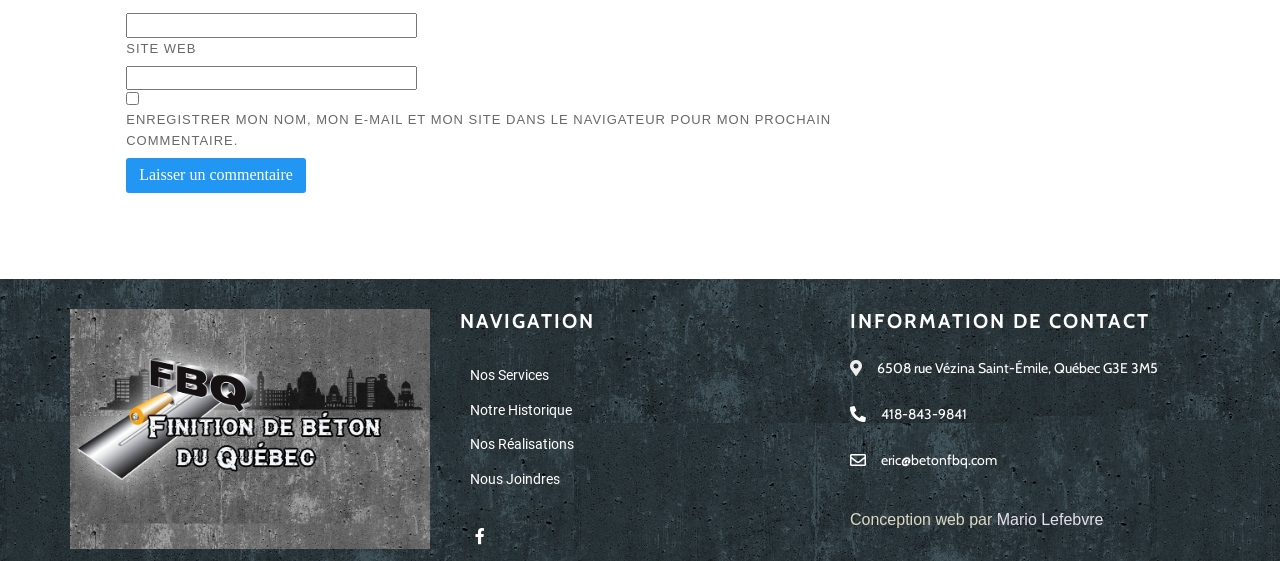Predict the bounding box for the UI component with the following description: "eric@betonfbq.com".

[0.688, 0.802, 0.779, 0.839]